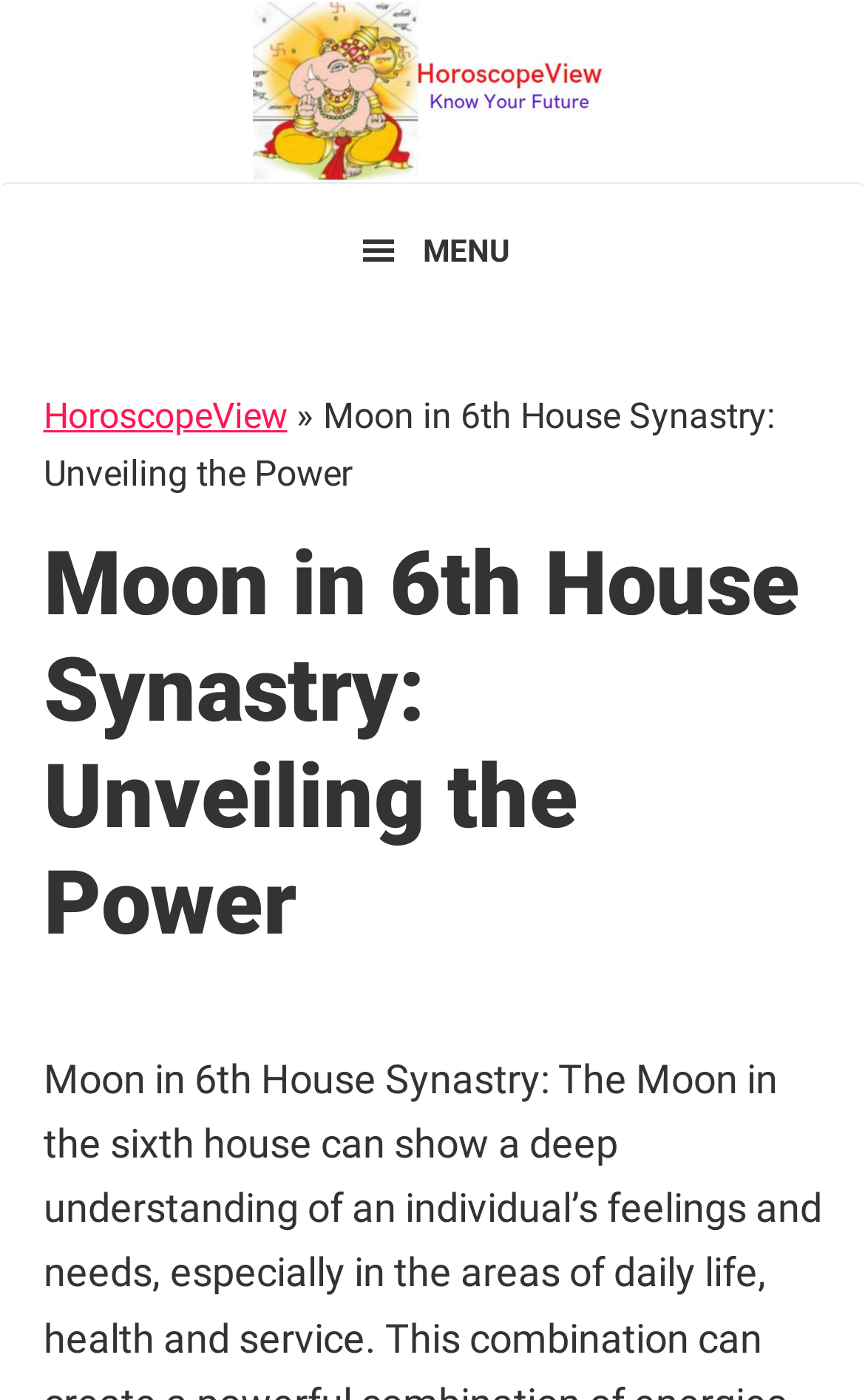With reference to the image, please provide a detailed answer to the following question: What is the main topic of the webpage?

The main topic of the webpage is 'Moon in 6th House Synastry', which is a concept related to astrology and horoscopes, and the webpage likely provides information or insights about this topic.